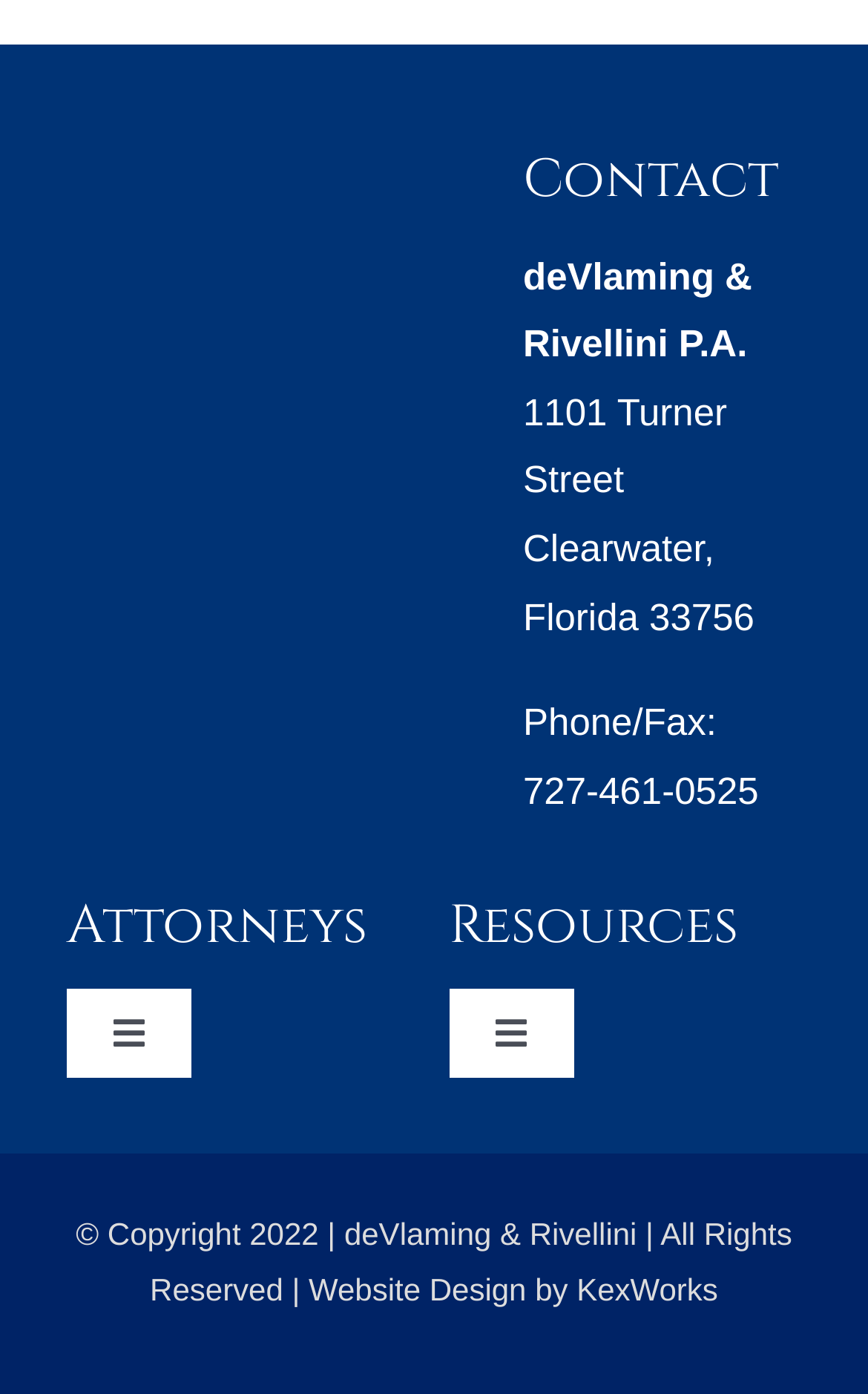Determine the bounding box coordinates of the UI element described below. Use the format (top-left x, top-left y, bottom-right x, bottom-right y) with floating point numbers between 0 and 1: KexWorks

[0.664, 0.912, 0.827, 0.937]